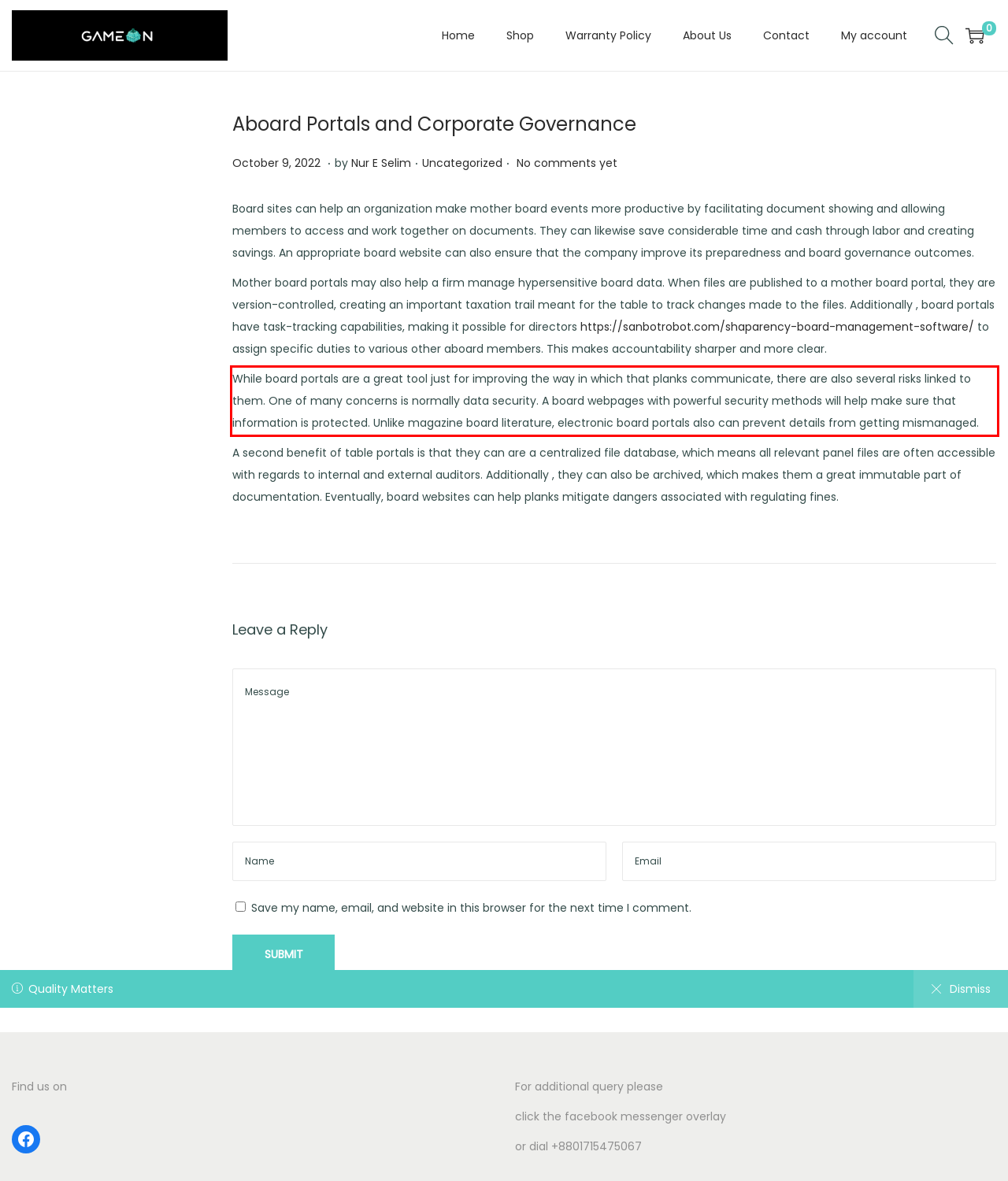Identify the text within the red bounding box on the webpage screenshot and generate the extracted text content.

While board portals are a great tool just for improving the way in which that planks communicate, there are also several risks linked to them. One of many concerns is normally data security. A board webpages with powerful security methods will help make sure that information is protected. Unlike magazine board literature, electronic board portals also can prevent details from getting mismanaged.